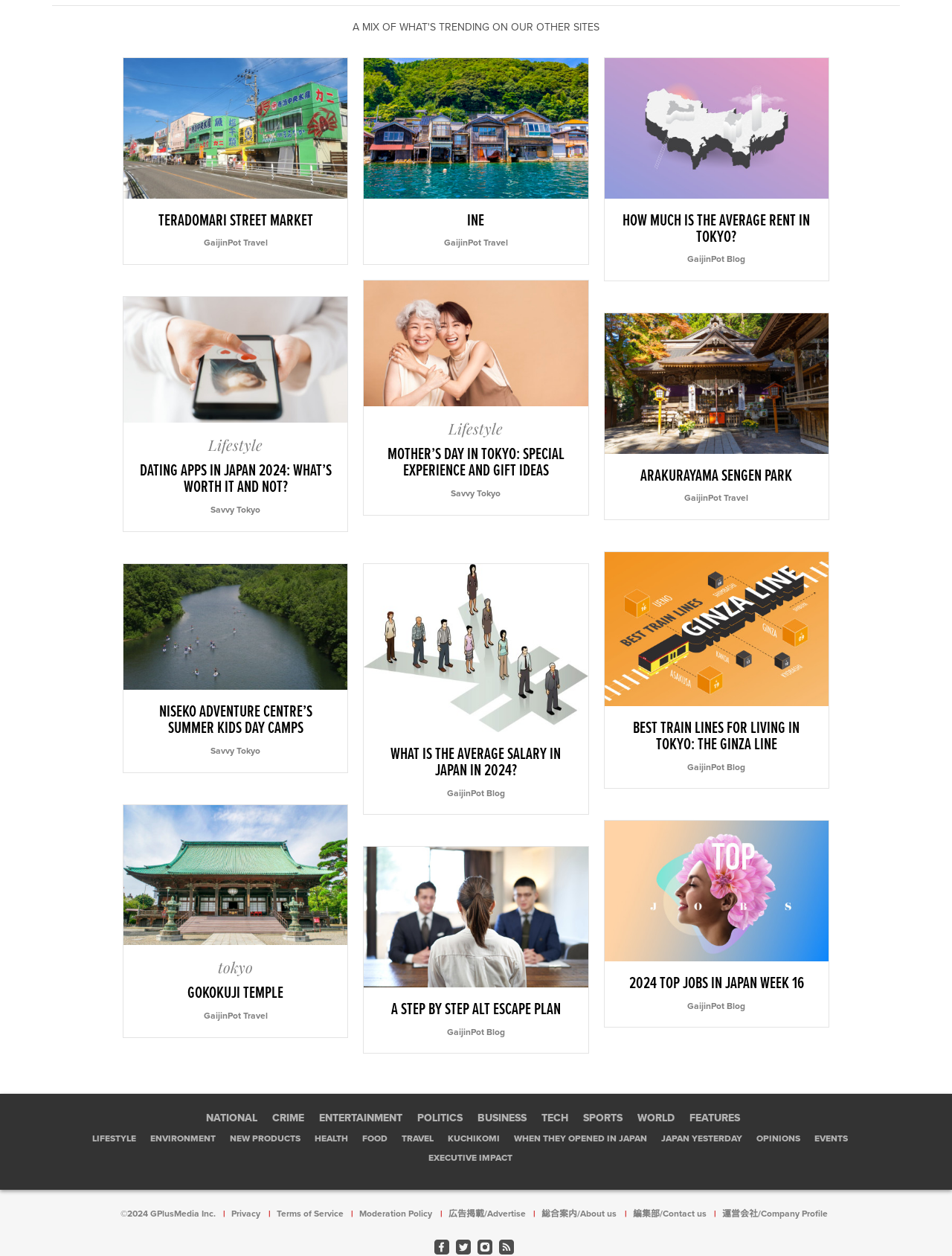Pinpoint the bounding box coordinates of the element you need to click to execute the following instruction: "Explore the LIFESTYLE section". The bounding box should be represented by four float numbers between 0 and 1, in the format [left, top, right, bottom].

[0.097, 0.902, 0.143, 0.911]